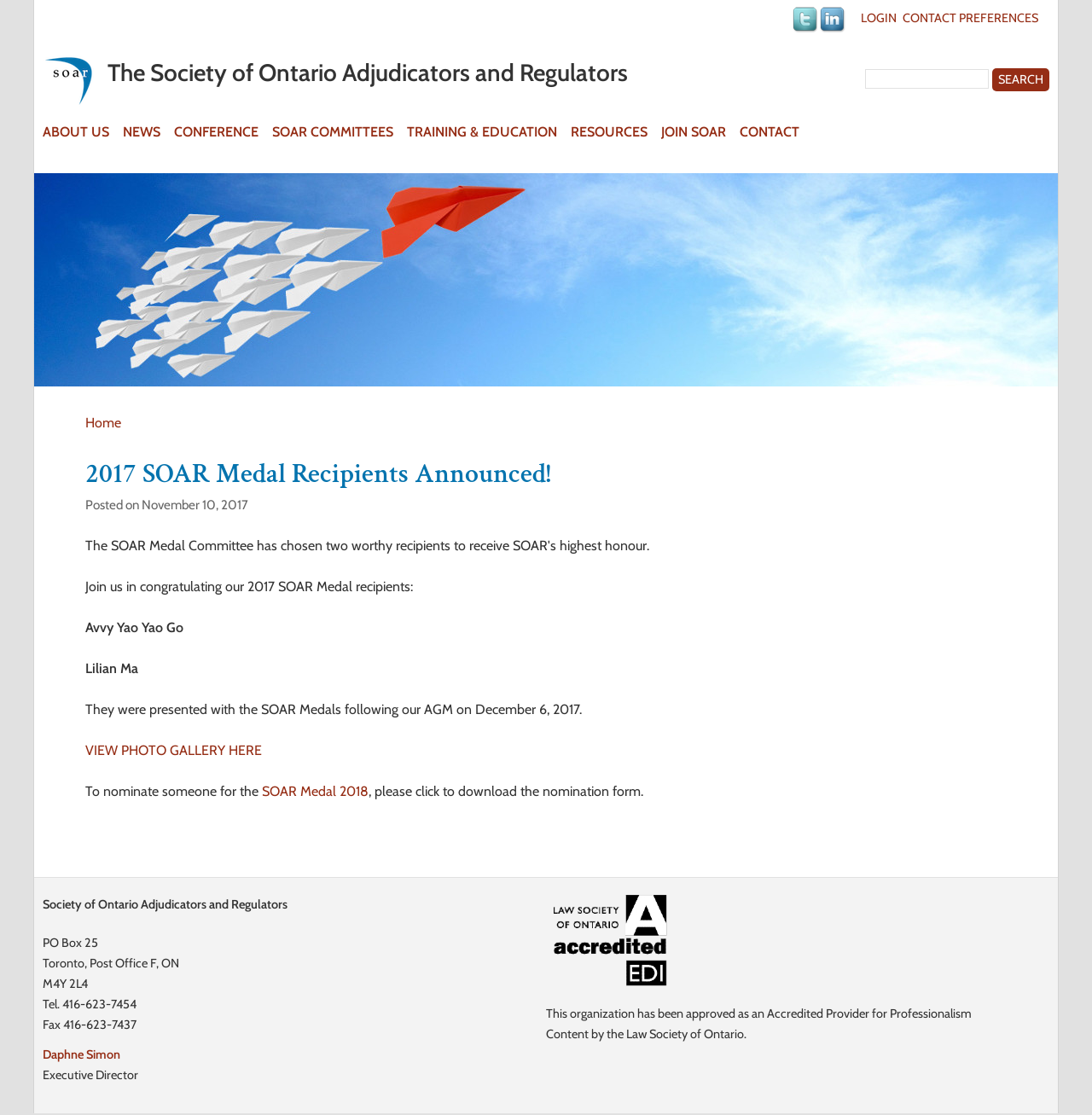Refer to the element description Book Now and identify the corresponding bounding box in the screenshot. Format the coordinates as (top-left x, top-left y, bottom-right x, bottom-right y) with values in the range of 0 to 1.

None